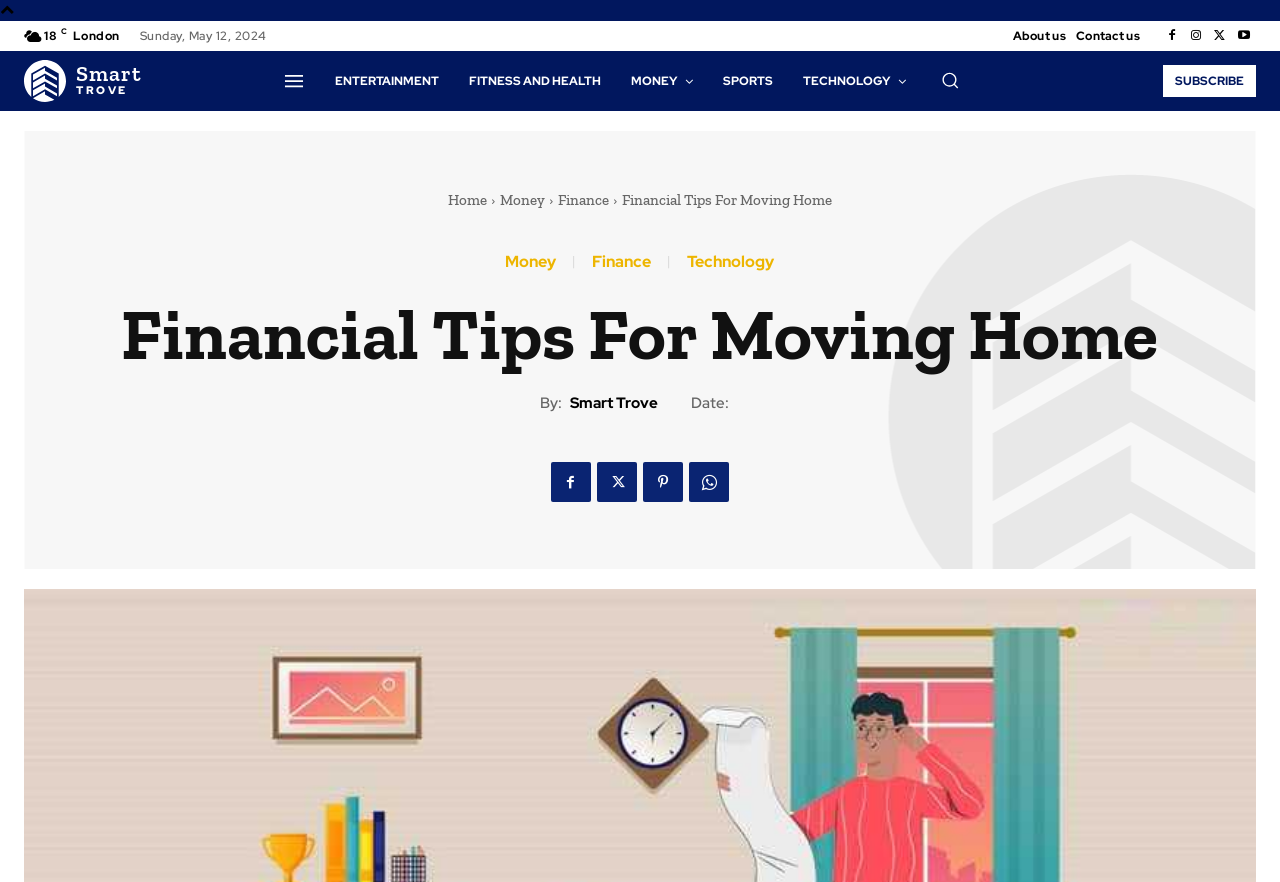Please find the bounding box coordinates of the element that must be clicked to perform the given instruction: "Read Financial Tips For Moving Home article". The coordinates should be four float numbers from 0 to 1, i.e., [left, top, right, bottom].

[0.095, 0.334, 0.905, 0.424]